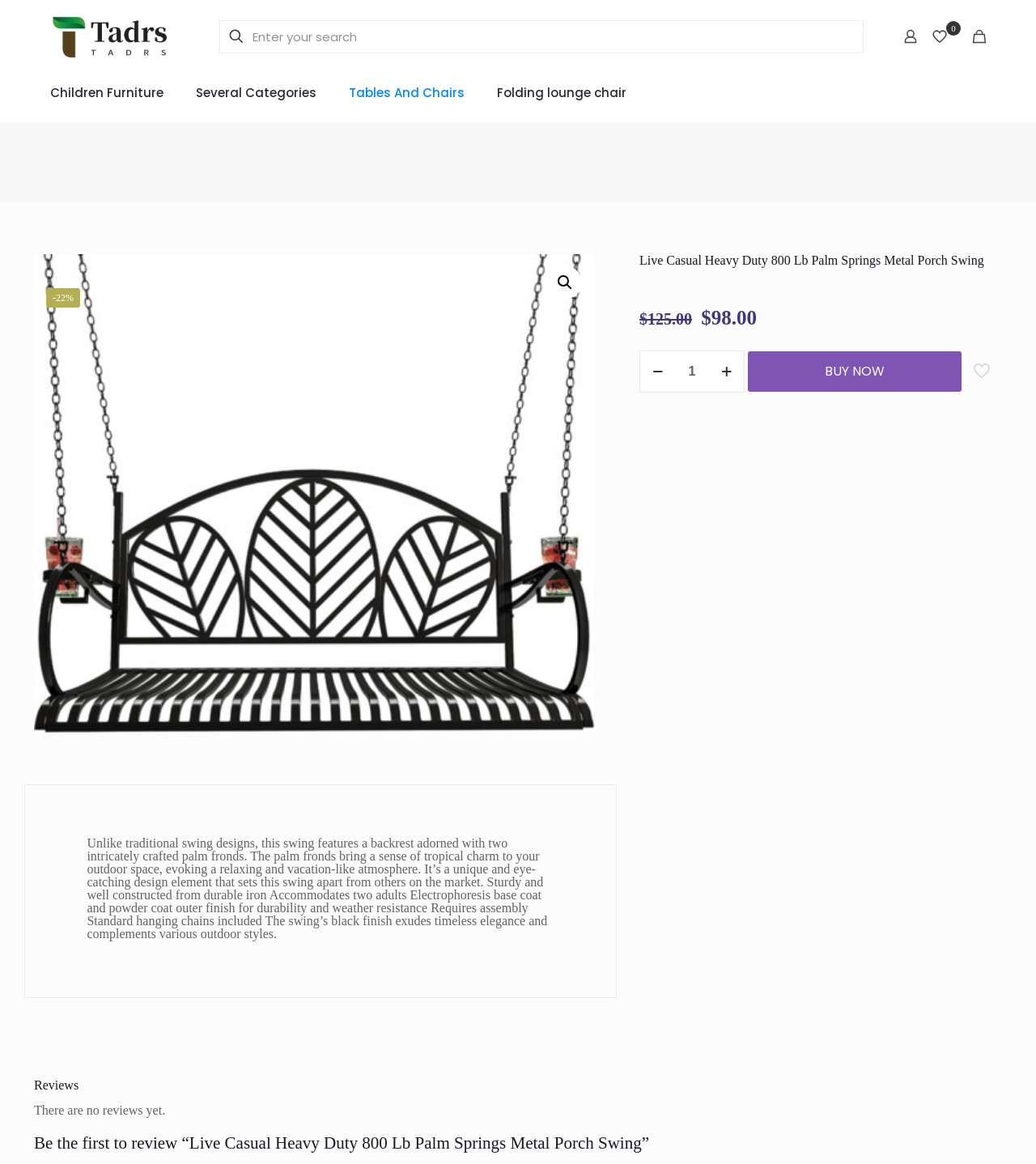Locate the bounding box coordinates of the region to be clicked to comply with the following instruction: "Search for products". The coordinates must be four float numbers between 0 and 1, in the form [left, top, right, bottom].

[0.211, 0.017, 0.834, 0.046]